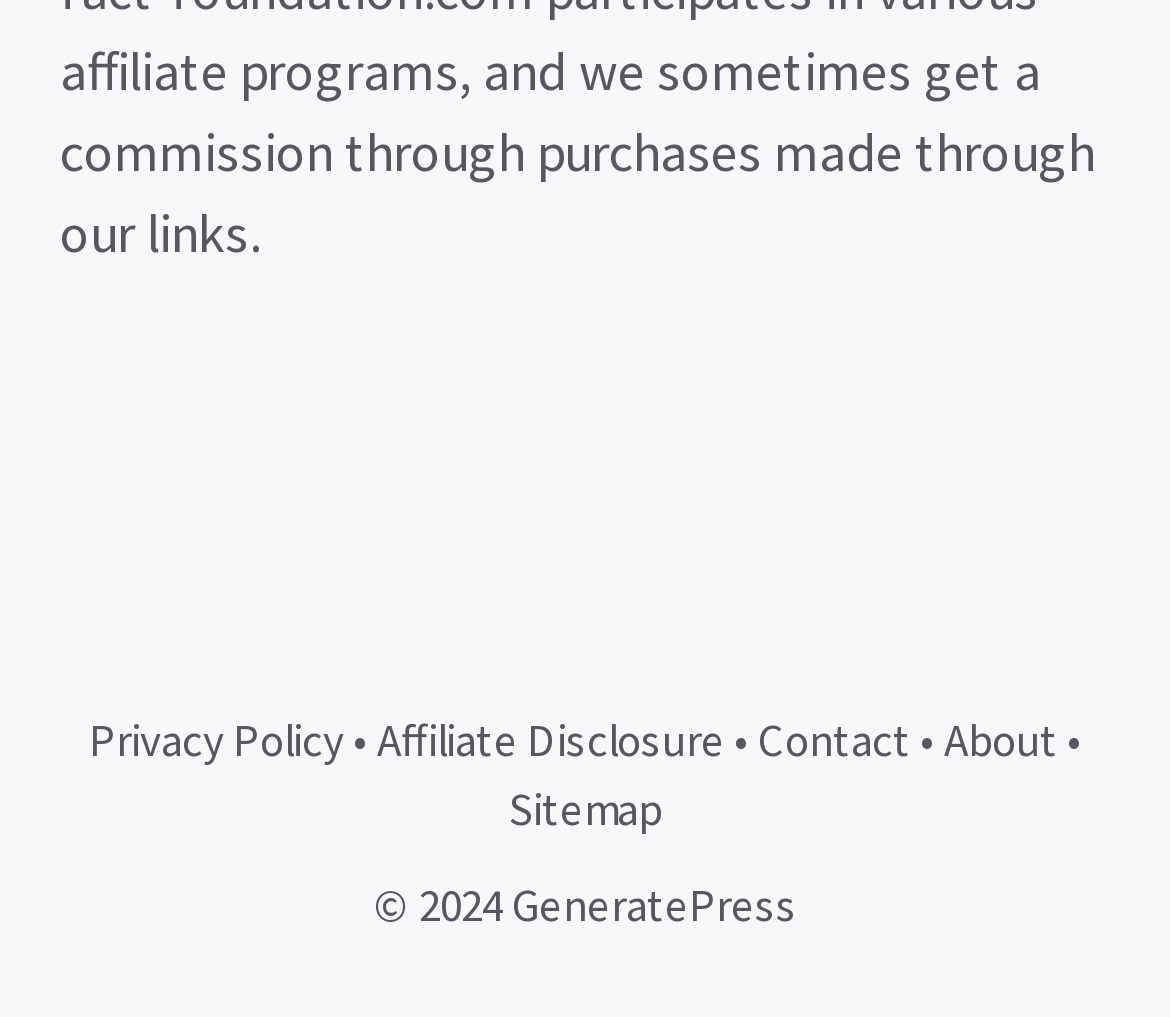Respond to the question below with a single word or phrase:
What is the theme of the website?

GeneratePress